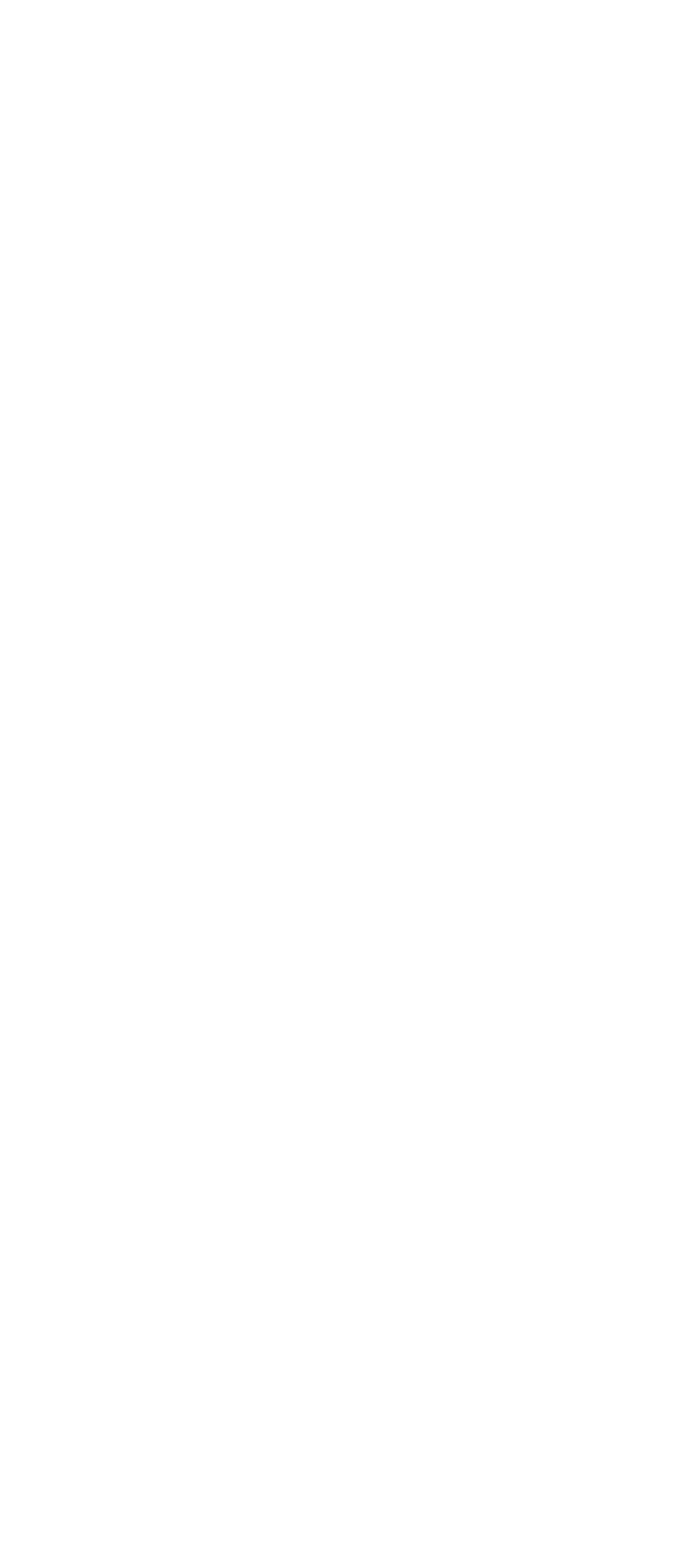Locate and provide the bounding box coordinates for the HTML element that matches this description: "Gender Pay Gap Report".

[0.077, 0.526, 0.387, 0.585]